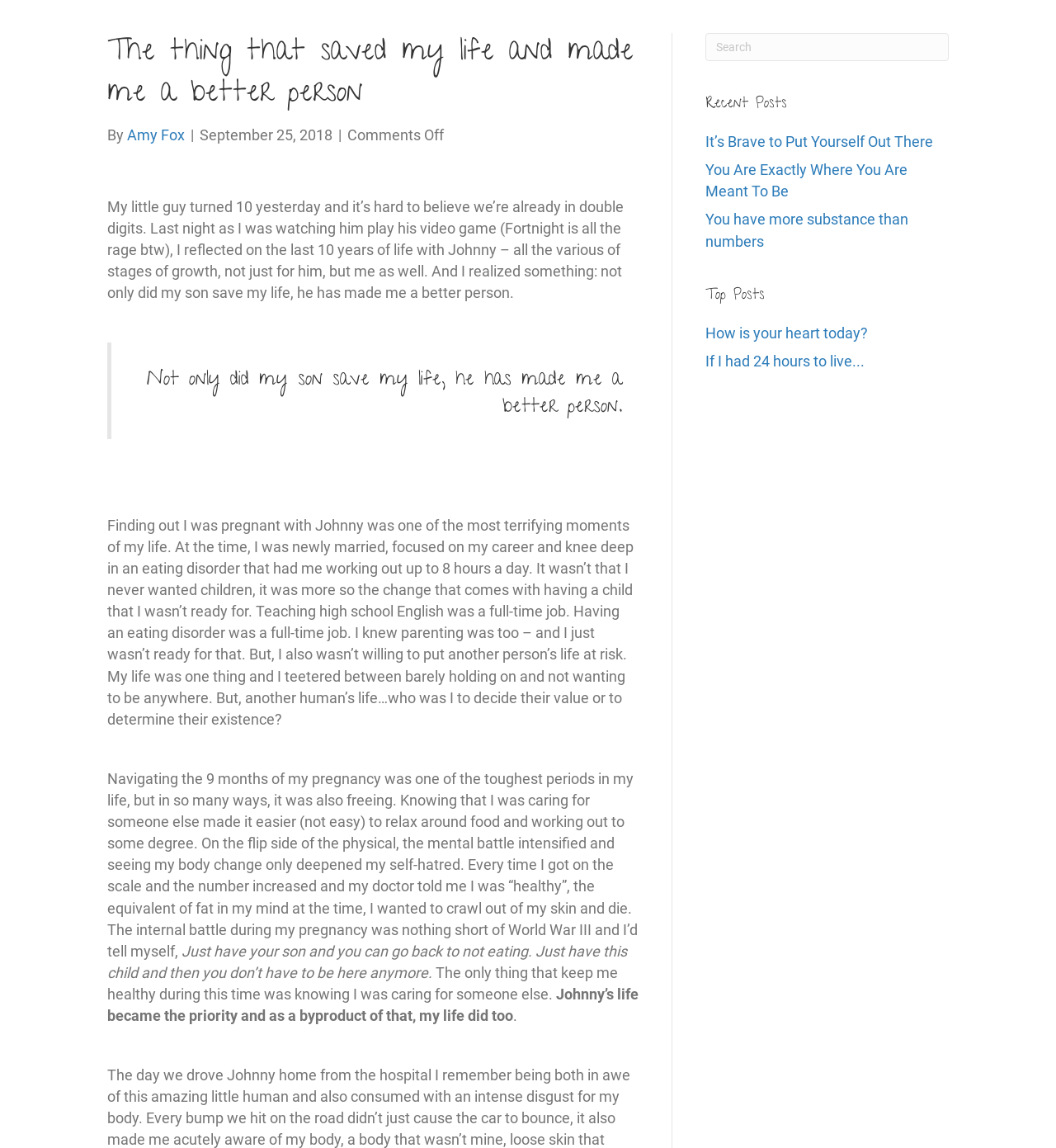Explain the contents of the webpage comprehensively.

This webpage is a personal blog post titled "The thing that saved my life and made me a better person" by Amy M Fox. At the top, there is a header section with the title, author name, and date "September 25, 2018". Below the header, there is a brief introduction to the post, which talks about the author's son turning 10 years old and how he has made her a better person.

The main content of the post is divided into several paragraphs, each describing the author's journey as a mother and how her son has impacted her life. The text is written in a personal and reflective tone, with the author sharing her struggles with an eating disorder and how her pregnancy and motherhood have helped her to overcome it.

On the right side of the page, there are three sections: a search bar, a "Recent Posts" section, and a "Top Posts" section. The "Recent Posts" section lists three links to other blog posts, while the "Top Posts" section lists three more links. These sections are positioned above each other, with the search bar at the top.

There are no images on the page, and the overall layout is focused on the text content. The font sizes and styles vary slightly between the header, main content, and side sections, but the text is generally easy to read.